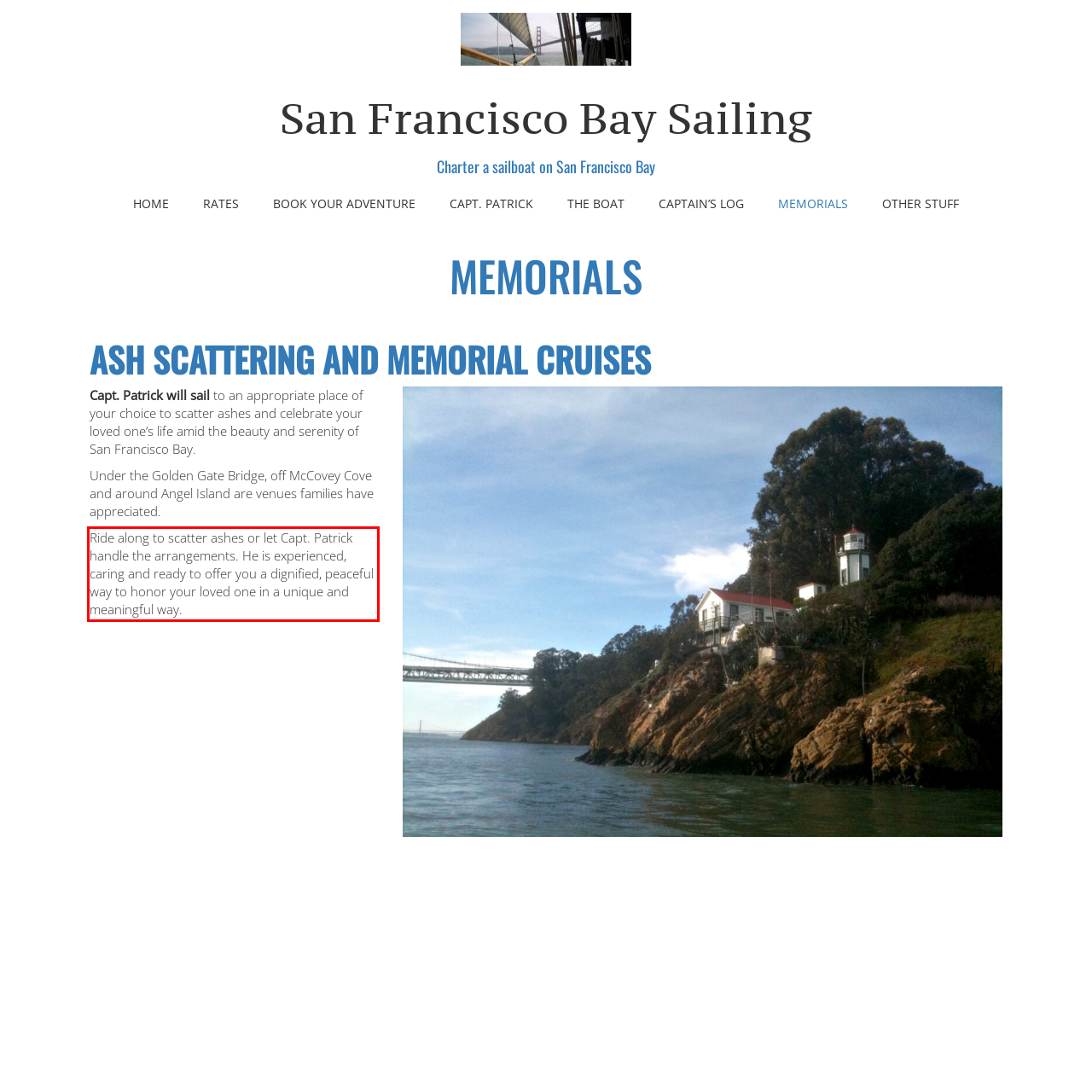Please extract the text content from the UI element enclosed by the red rectangle in the screenshot.

Ride along to scatter ashes or let Capt. Patrick handle the arrangements. He is experienced, caring and ready to offer you a dignified, peaceful way to honor your loved one in a unique and meaningful way.